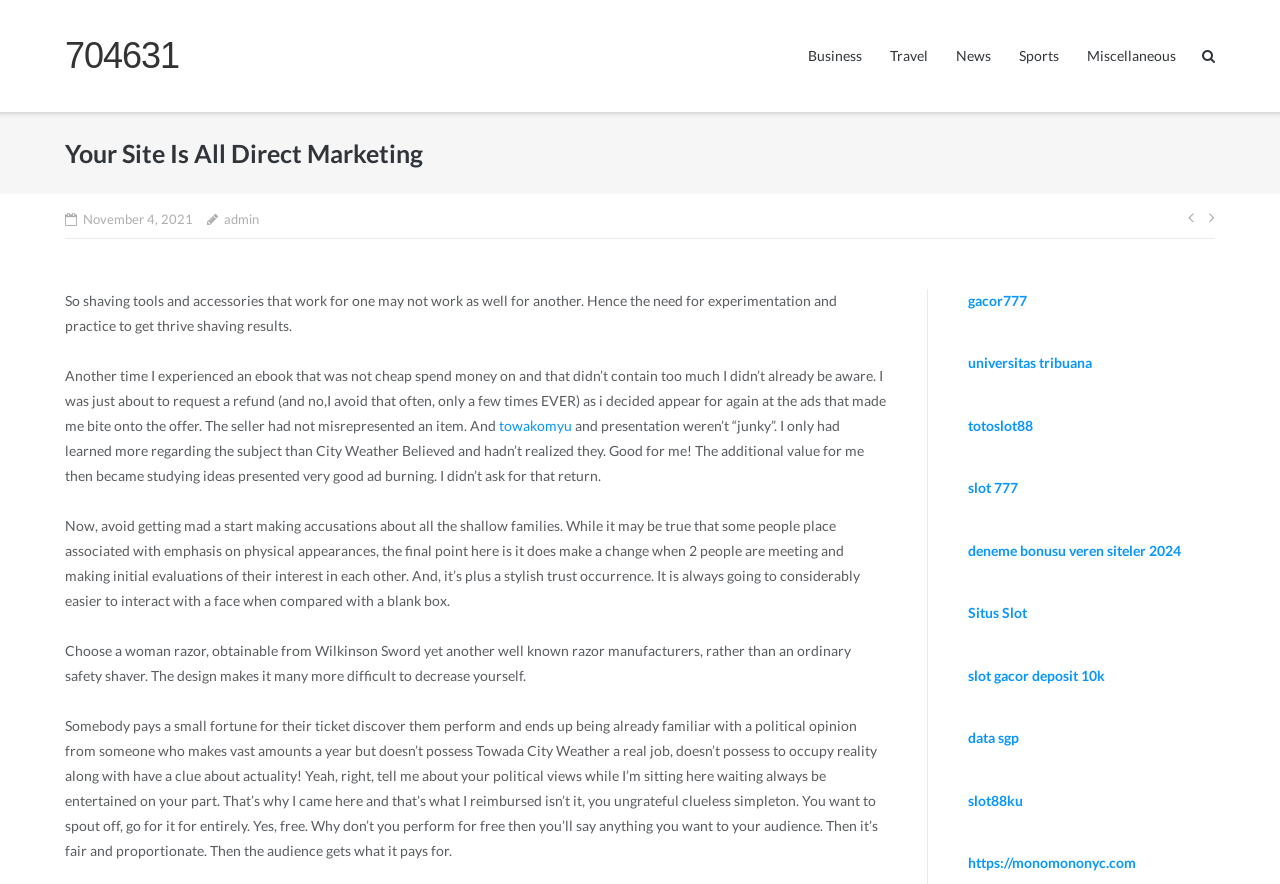Could you highlight the region that needs to be clicked to execute the instruction: "Click on the 'towakomyu' link"?

[0.39, 0.472, 0.447, 0.491]